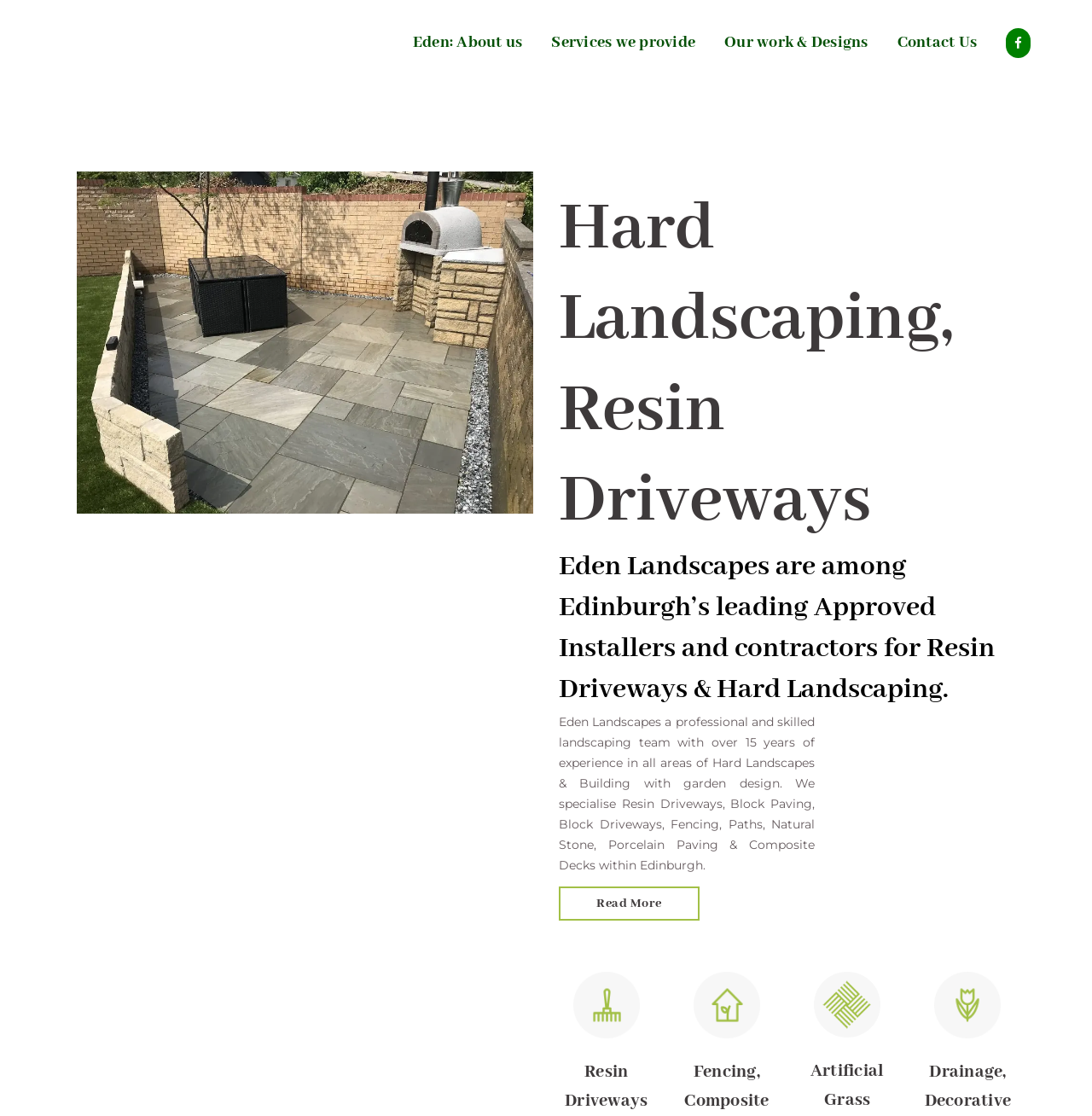Generate a comprehensive description of the webpage.

The webpage is about Hard Landscapes, a company that provides various landscaping services in Edinburgh. At the top, there is a navigation menu with five links: "Eden: About us", "Services we provide", "Our work & Designs", and "Contact Us". 

Below the navigation menu, there is a large image that takes up most of the width, showcasing Hard Landscapes Edinburgh. 

To the right of the image, there is a section with a heading that reads "Hard Landscaping, Resin Driveways" and a subheading that describes the company as a leading approved installer and contractor for resin driveways and hard landscaping in Edinburgh. 

Below this section, there is another section with a paragraph of text that describes the company's experience and services, including resin driveways, block paving, fencing, natural stone, porcelain paving, and composite decks. This section also has a "Read More" link at the bottom. 

At the bottom of the page, there are four icons lined up horizontally, labeled as "Icon 2", "Icon 4", "Jk", and "Icon 1".